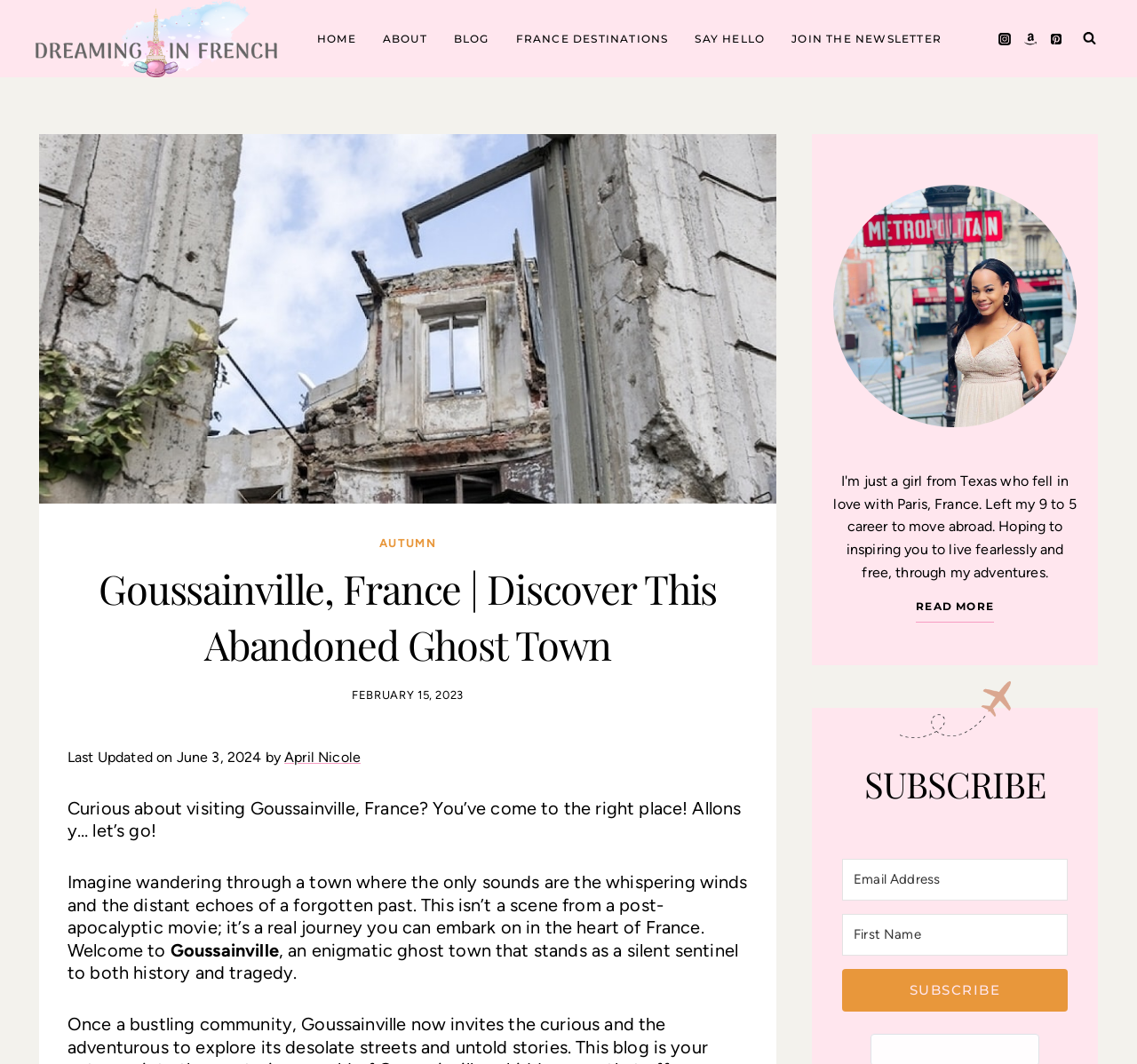Indicate the bounding box coordinates of the element that must be clicked to execute the instruction: "Read more about Goussainville, France". The coordinates should be given as four float numbers between 0 and 1, i.e., [left, top, right, bottom].

[0.806, 0.562, 0.874, 0.586]